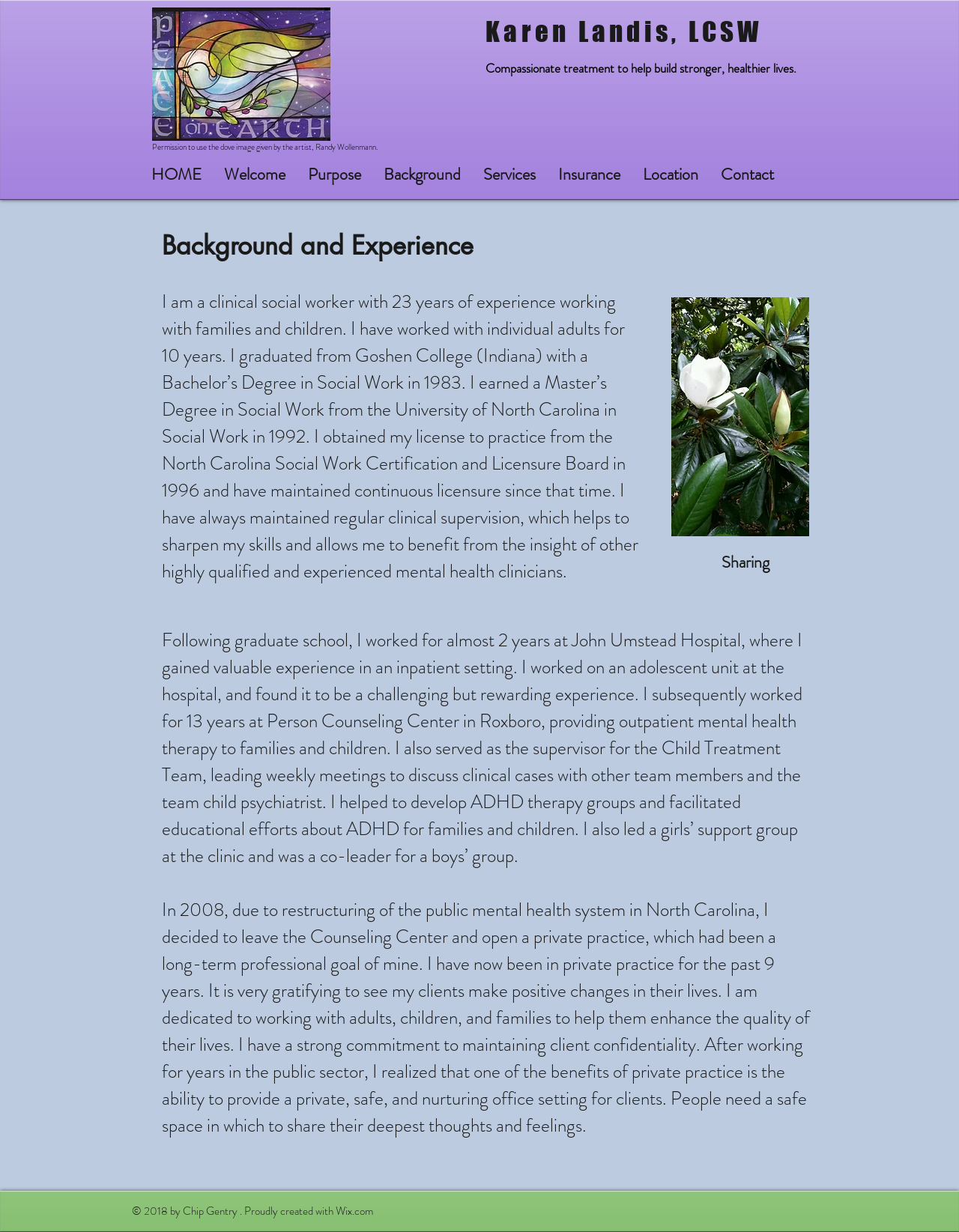Find and specify the bounding box coordinates that correspond to the clickable region for the instruction: "Click on the Contact link".

[0.74, 0.13, 0.819, 0.153]